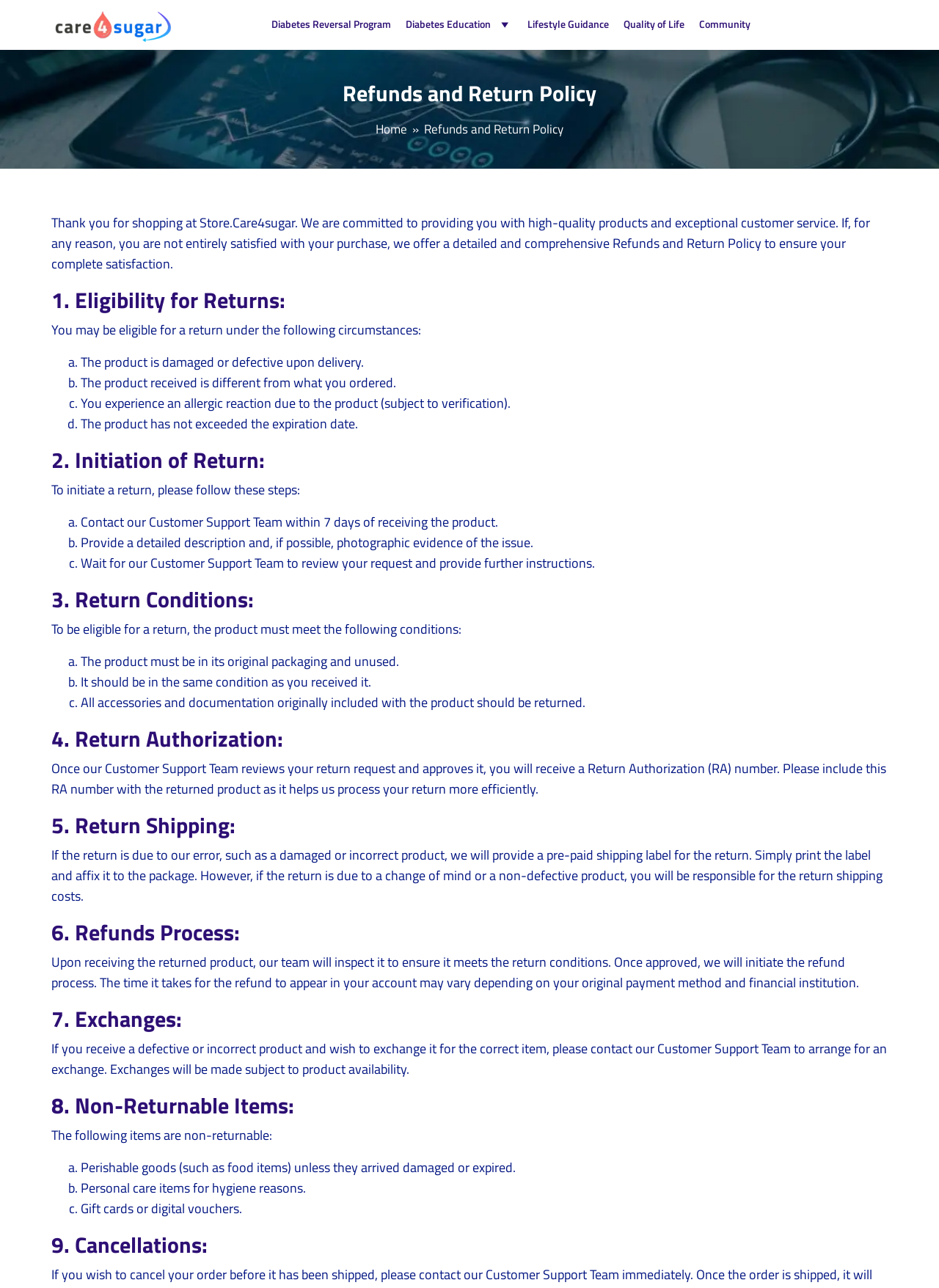What happens after the returned product is inspected?
Offer a detailed and full explanation in response to the question.

Once the returned product is inspected and meets the return conditions, the refund process is initiated, and the time it takes for the refund to appear in the customer's account may vary depending on the original payment method and financial institution.